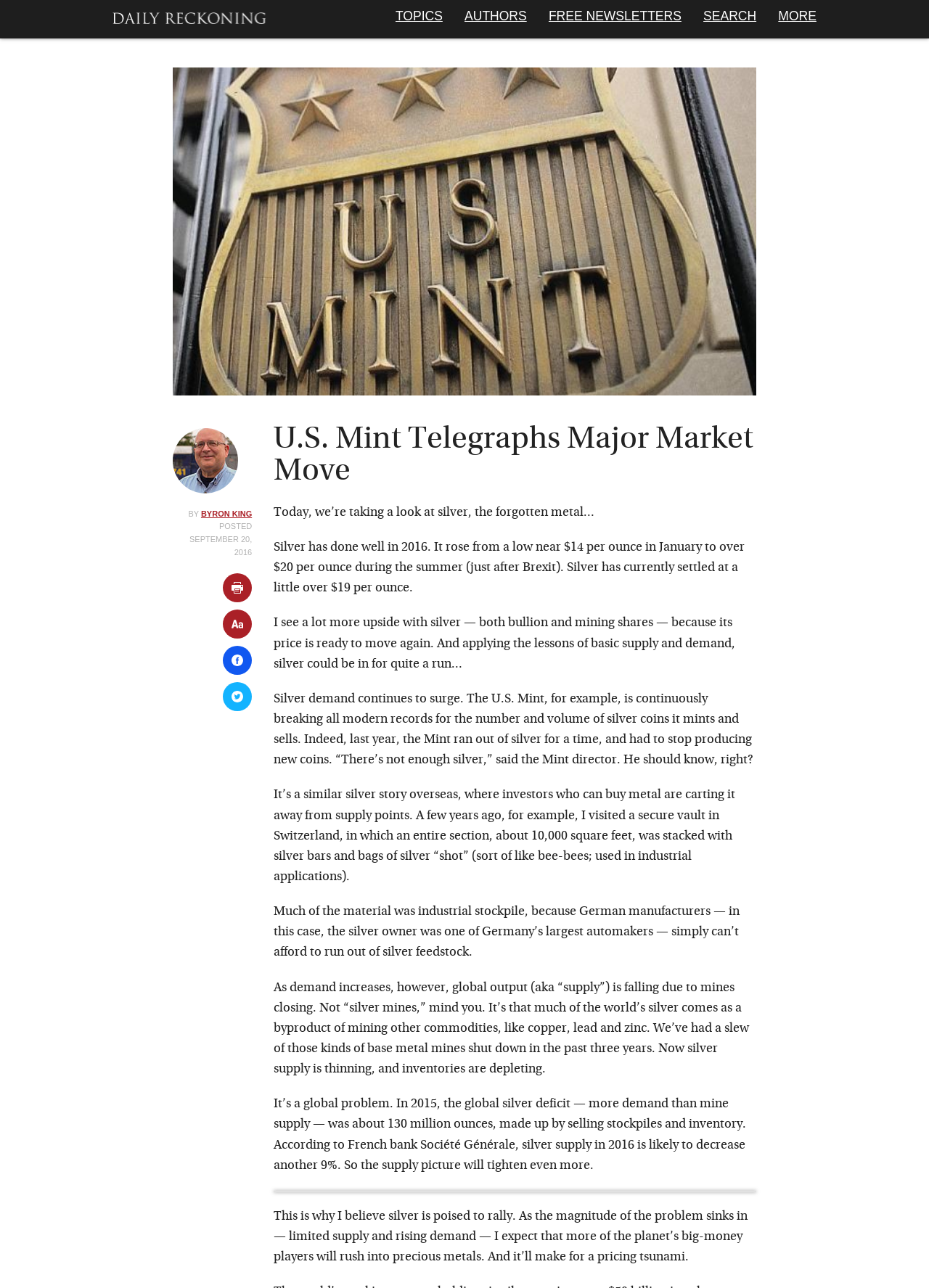Reply to the question with a single word or phrase:
What is the name of the author of the article?

Byron King